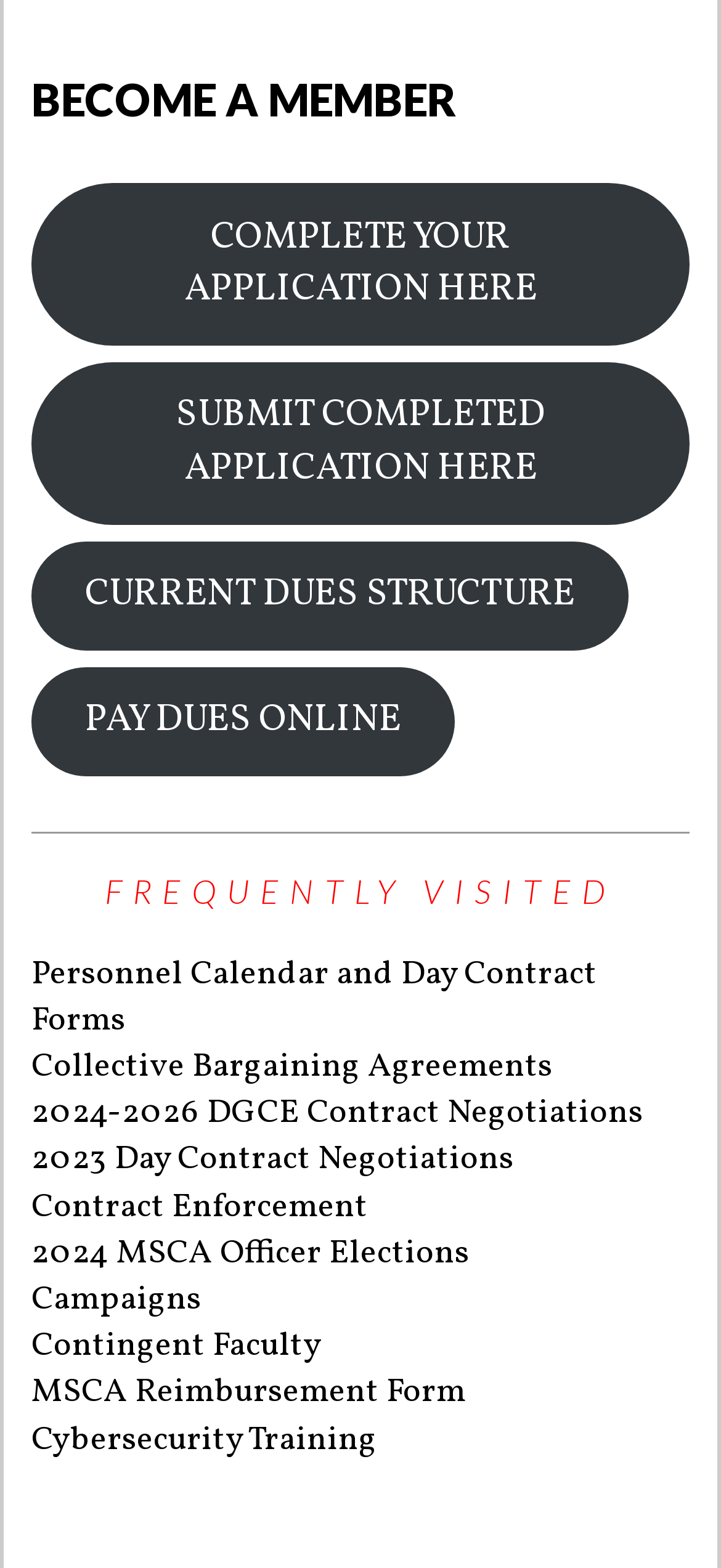Please pinpoint the bounding box coordinates for the region I should click to adhere to this instruction: "Become a member".

[0.043, 0.045, 0.957, 0.082]